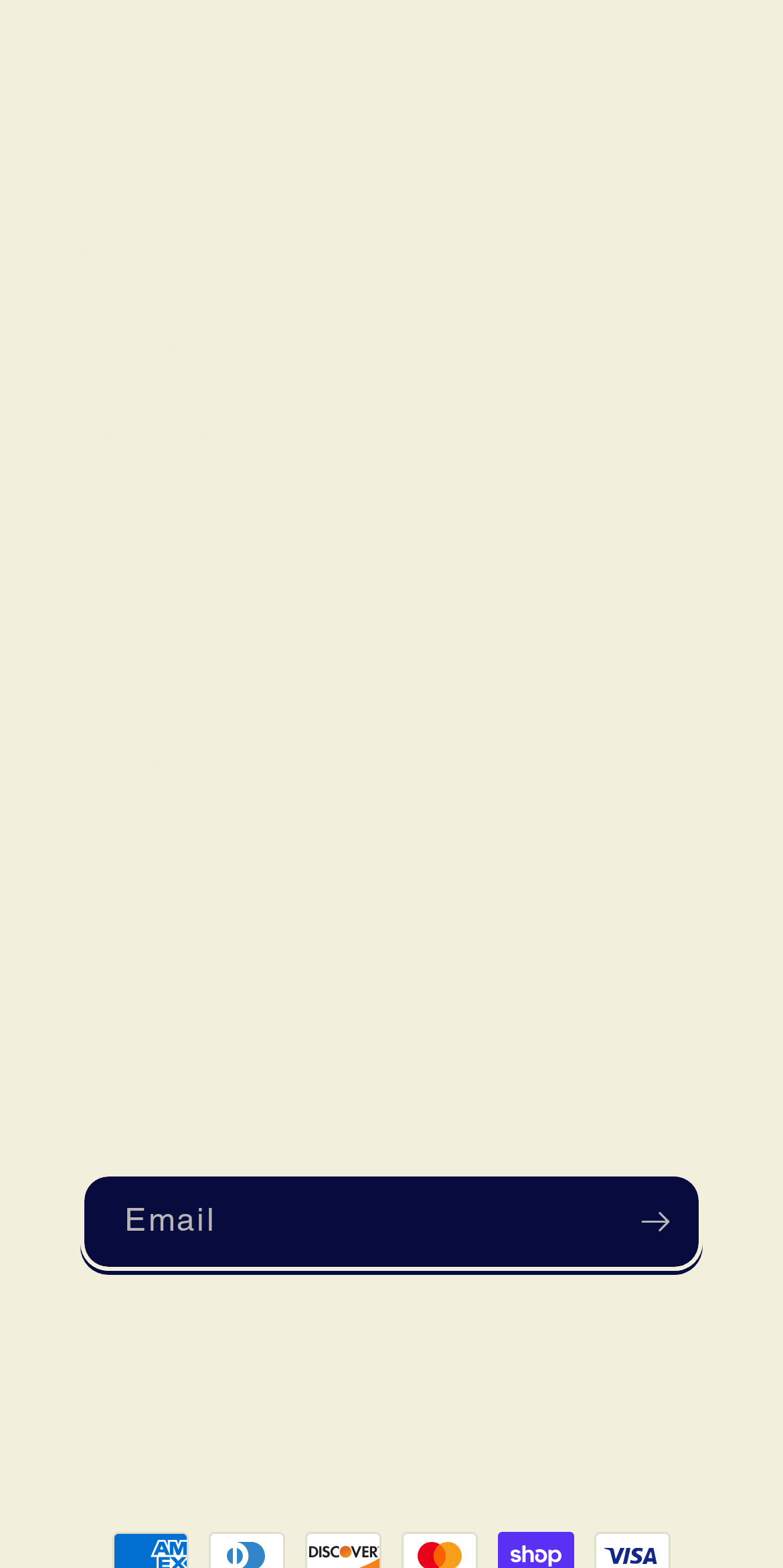Using the information shown in the image, answer the question with as much detail as possible: How many social media links are on the page?

There are two 'Instagram' links and two 'Facebook' links, which can be found in the 'Quick Links' section and at the bottom of the page.